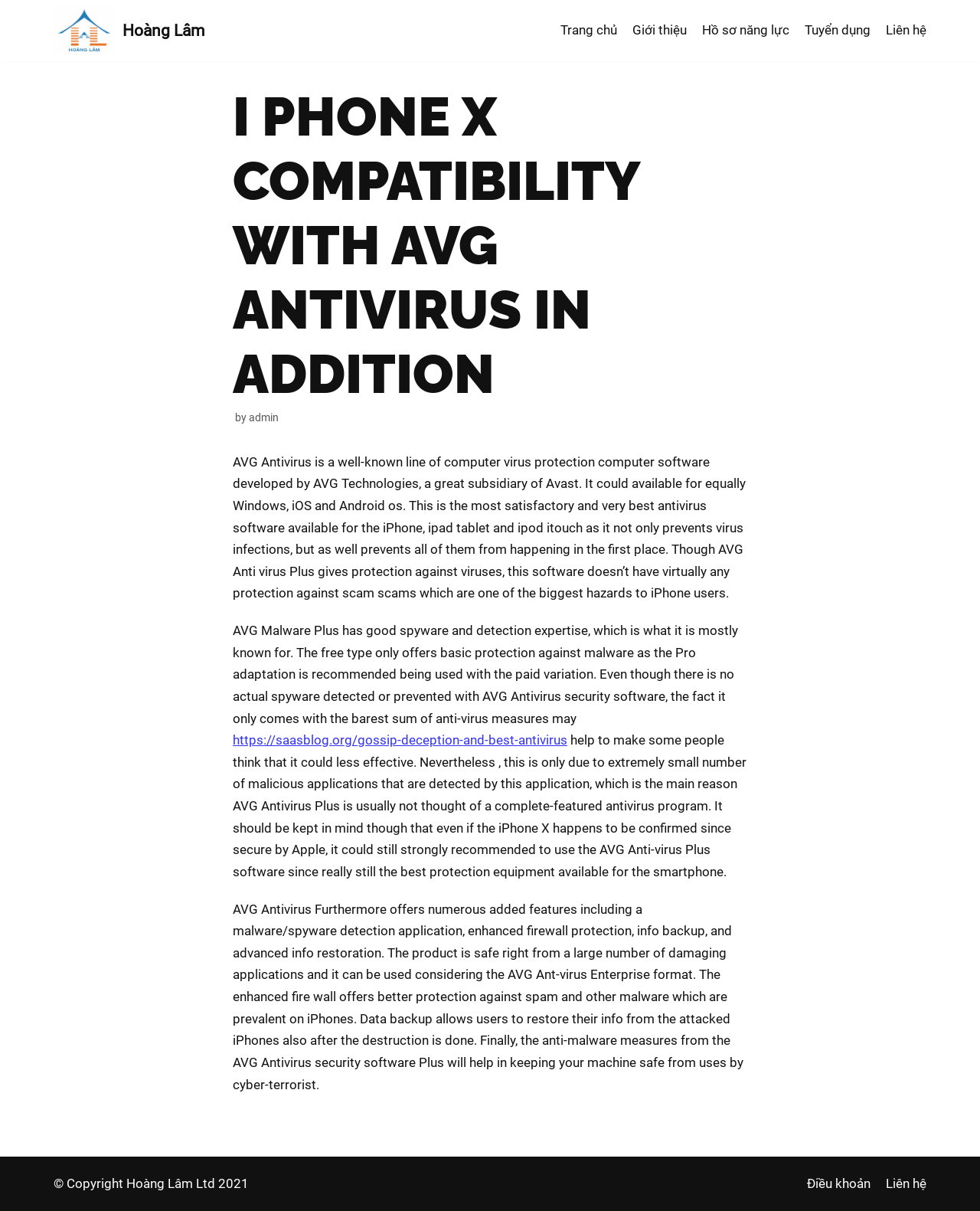From the webpage screenshot, predict the bounding box of the UI element that matches this description: "Skip to content".

[0.0, 0.02, 0.031, 0.033]